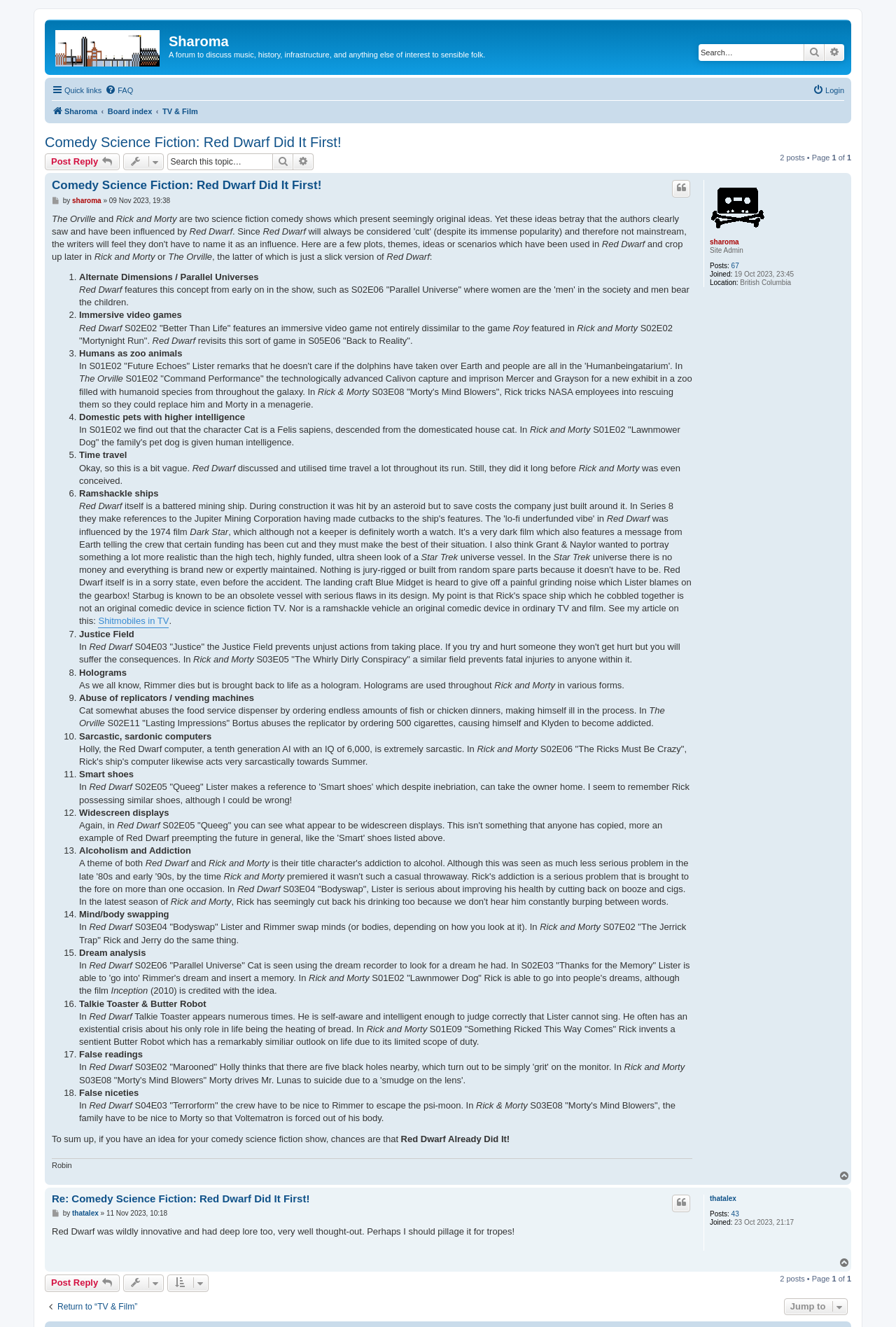Provide the bounding box coordinates of the HTML element described by the text: "Return to “TV & Film”".

[0.05, 0.981, 0.153, 0.989]